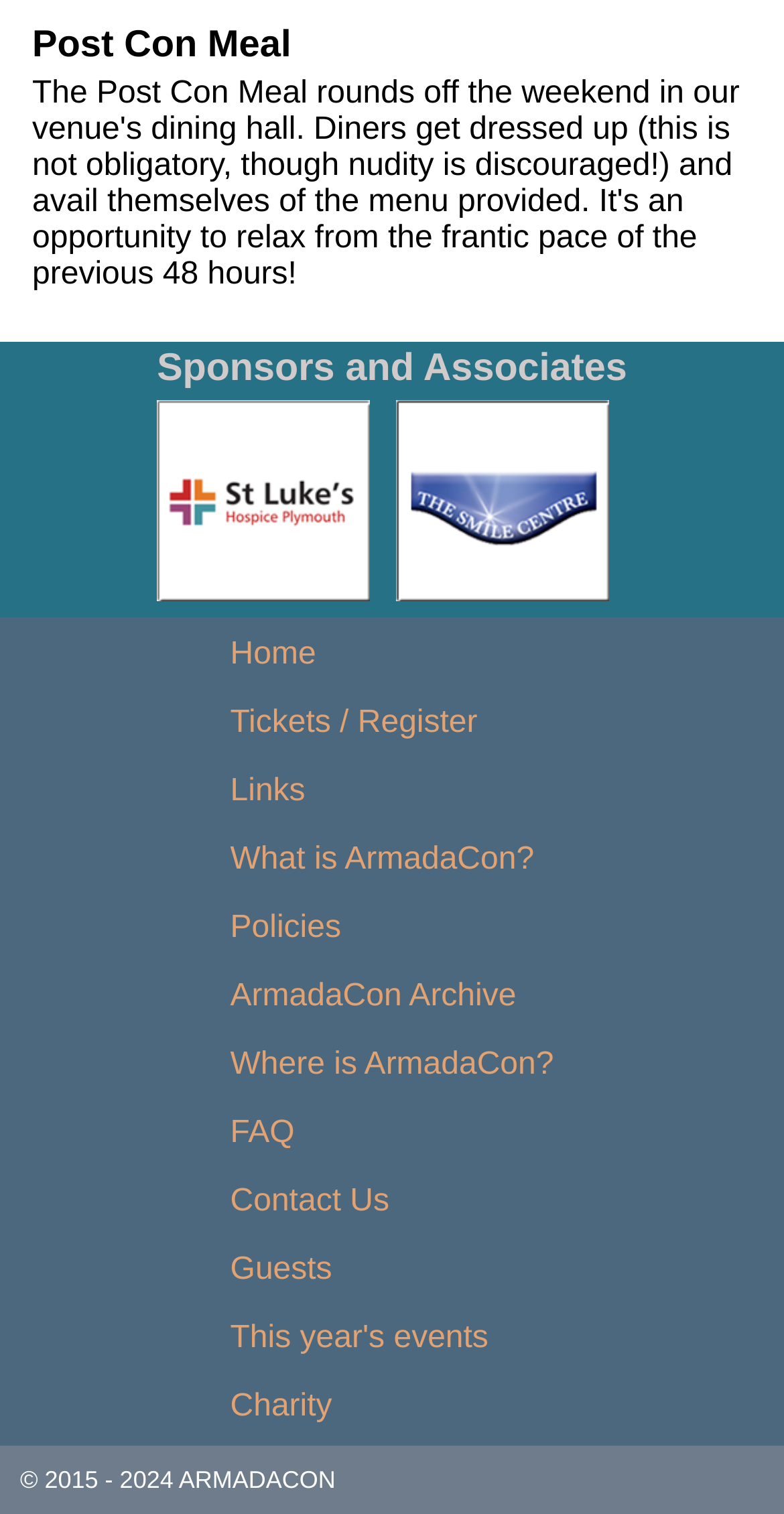Please find the bounding box coordinates for the clickable element needed to perform this instruction: "Learn about What is ArmadaCon?".

[0.294, 0.556, 0.681, 0.578]